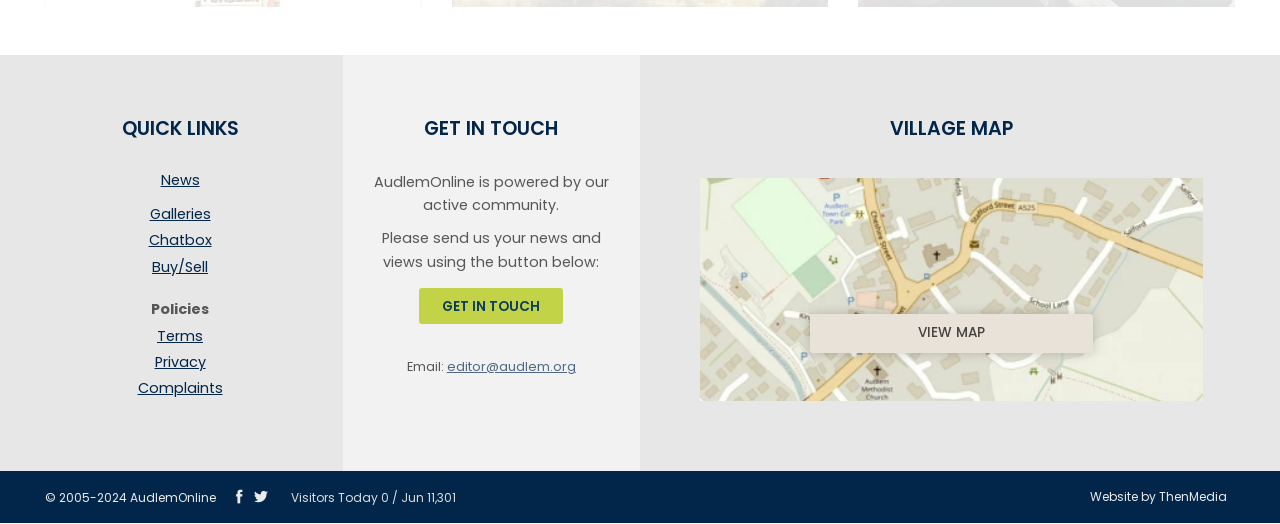Please specify the bounding box coordinates of the area that should be clicked to accomplish the following instruction: "Check the terms and policies". The coordinates should consist of four float numbers between 0 and 1, i.e., [left, top, right, bottom].

[0.035, 0.623, 0.246, 0.674]